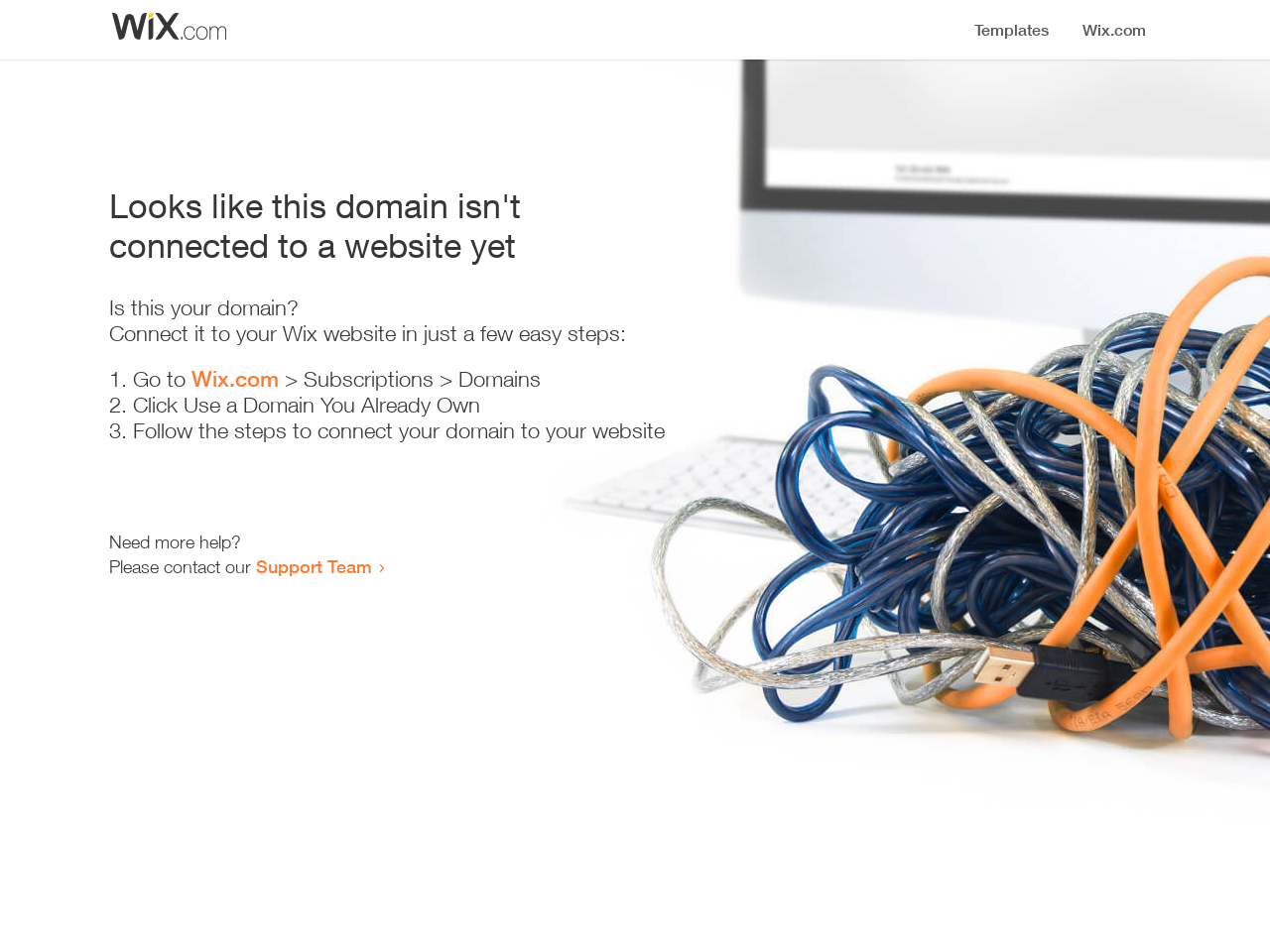Please answer the following question using a single word or phrase: 
What is the status of the domain?

Not connected